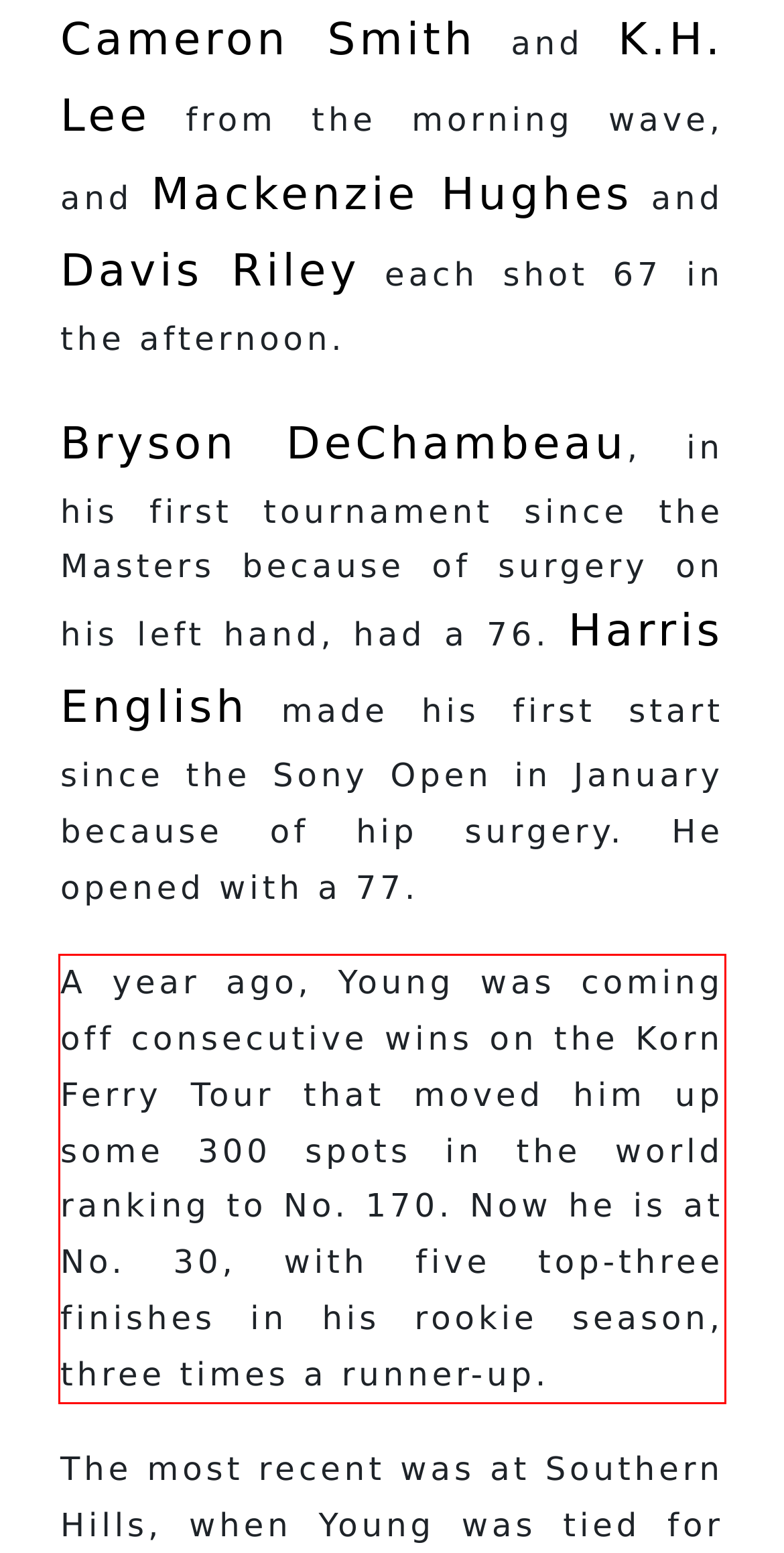You are presented with a screenshot containing a red rectangle. Extract the text found inside this red bounding box.

A year ago, Young was coming off consecutive wins on the Korn Ferry Tour that moved him up some 300 spots in the world ranking to No. 170. Now he is at No. 30, with five top-three finishes in his rookie season, three times a runner-up.